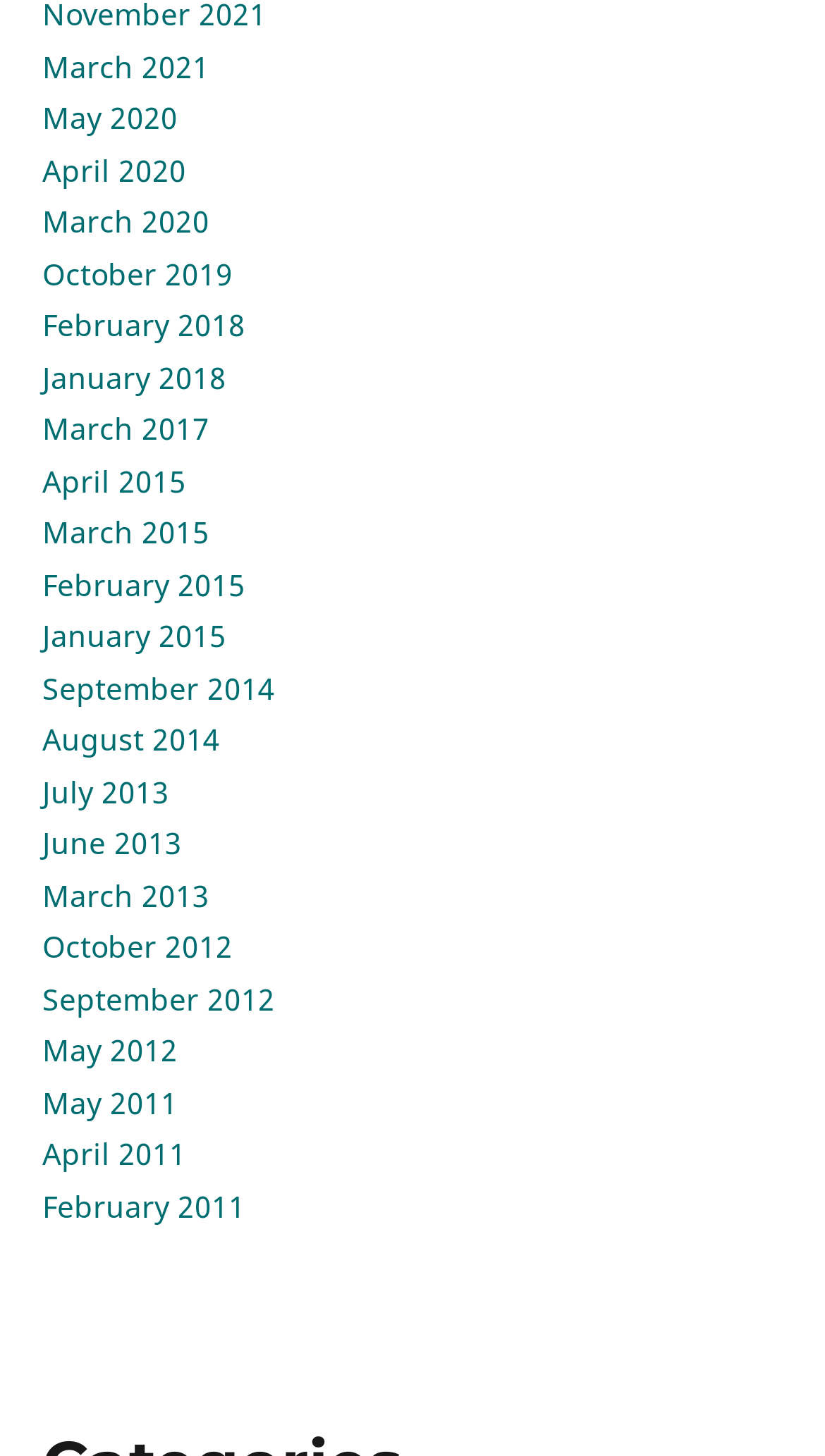Can you find the bounding box coordinates for the element to click on to achieve the instruction: "view March 2021"?

[0.051, 0.032, 0.254, 0.059]